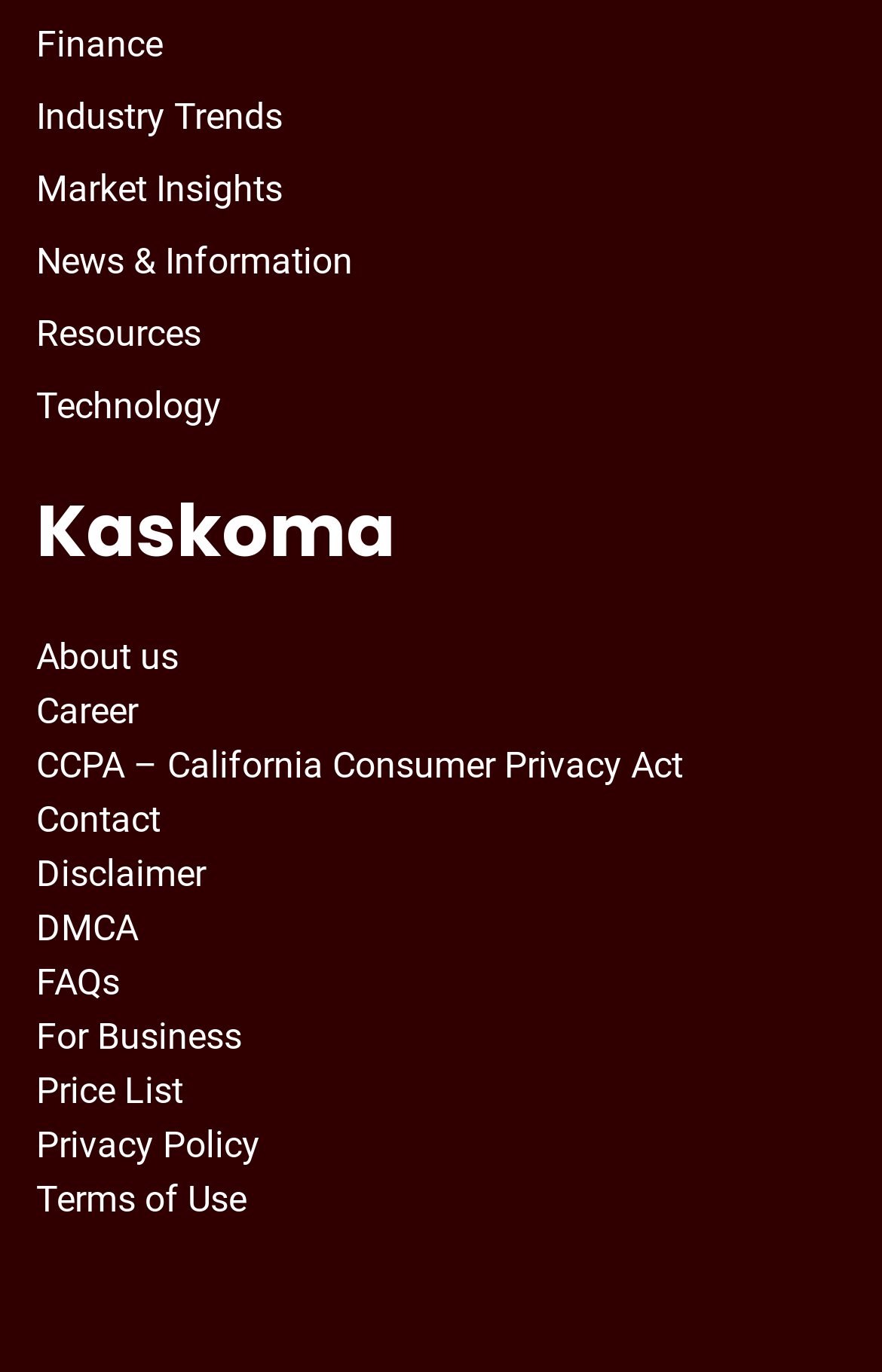Find the bounding box coordinates for the area that should be clicked to accomplish the instruction: "Learn about Kaskoma".

[0.041, 0.357, 0.959, 0.42]